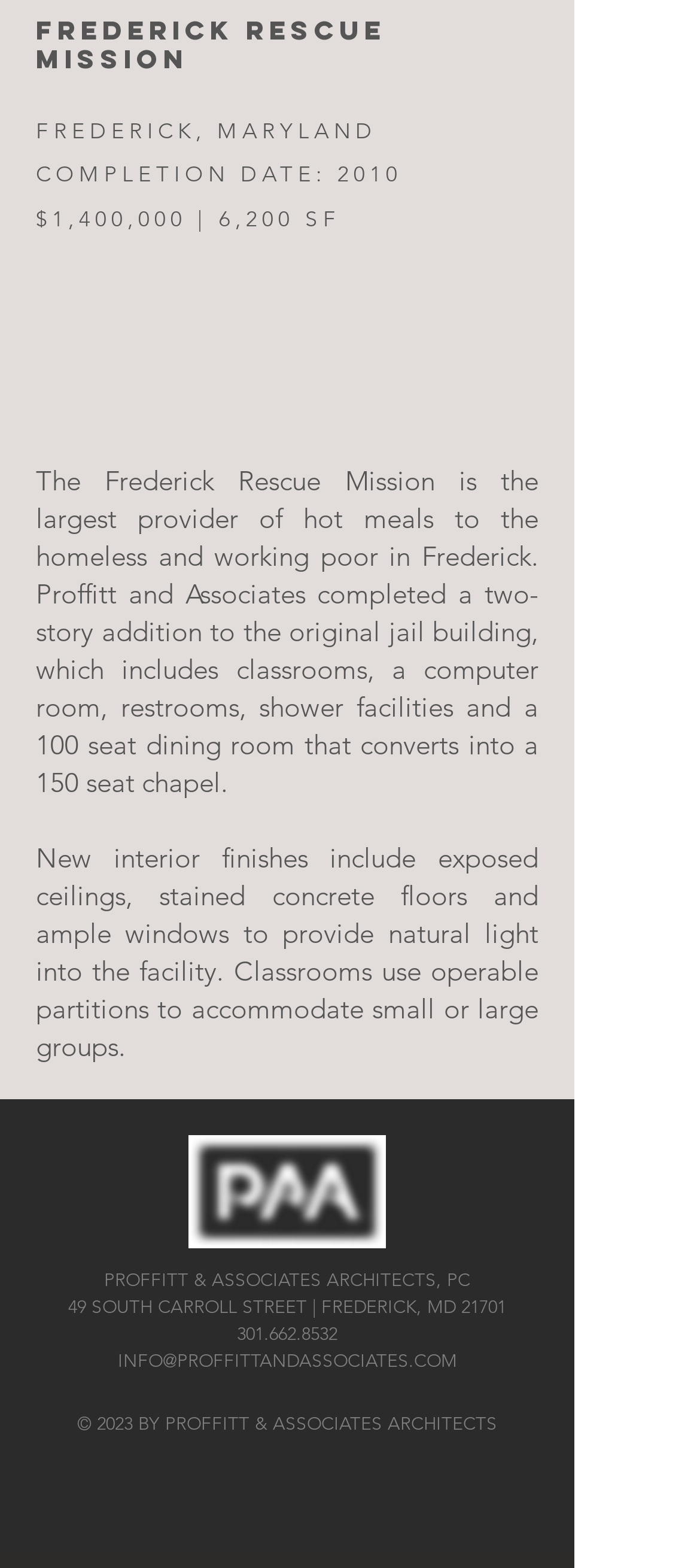What is the address of the architecture firm?
Identify the answer in the screenshot and reply with a single word or phrase.

49 South Carroll Street, Frederick, MD 21701